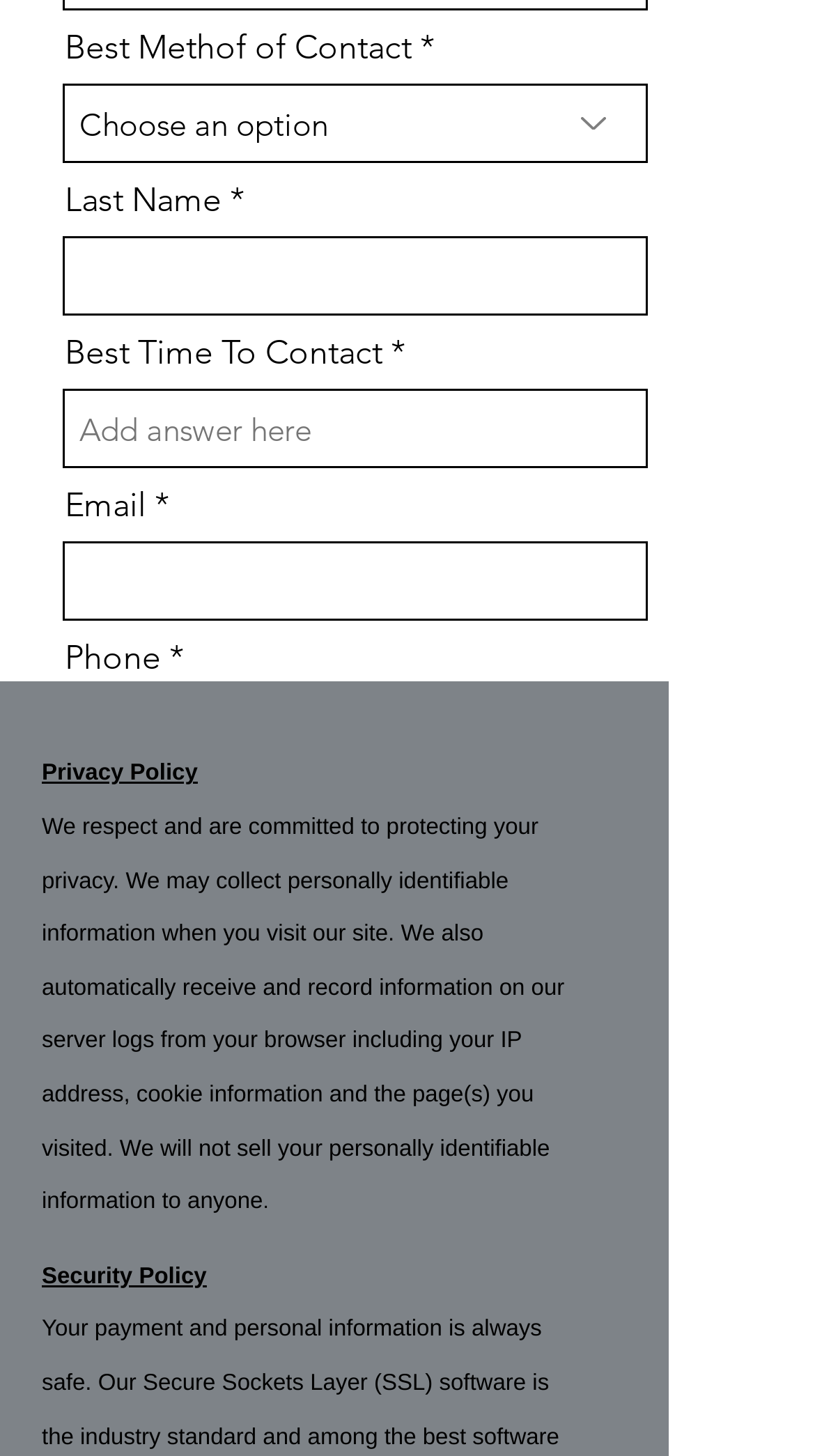Locate the bounding box of the UI element based on this description: "name="services-offered" placeholder="Add answer here"". Provide four float numbers between 0 and 1 as [left, top, right, bottom].

[0.077, 0.687, 0.795, 0.741]